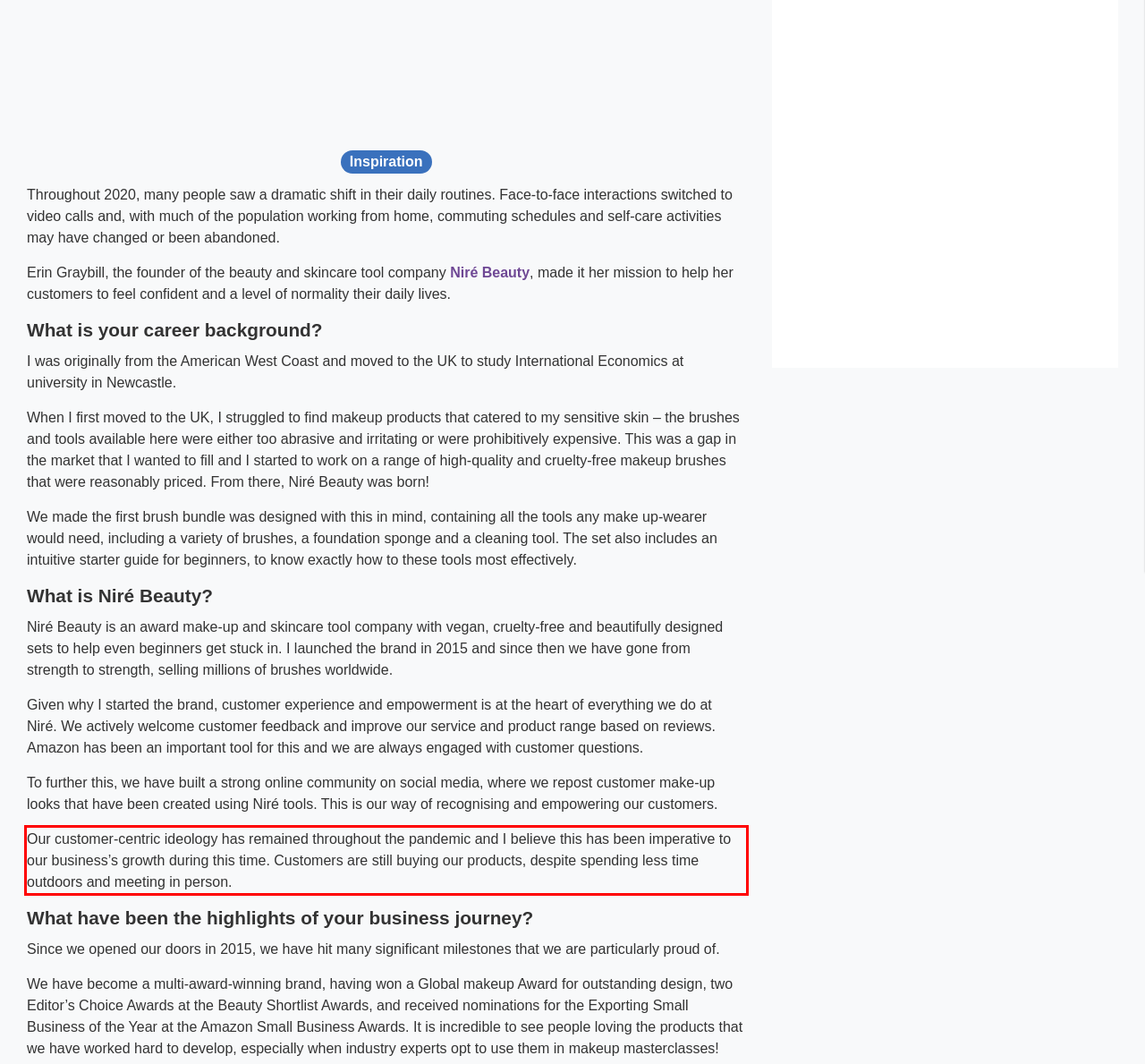Look at the provided screenshot of the webpage and perform OCR on the text within the red bounding box.

Our customer-centric ideology has remained throughout the pandemic and I believe this has been imperative to our business’s growth during this time. Customers are still buying our products, despite spending less time outdoors and meeting in person.